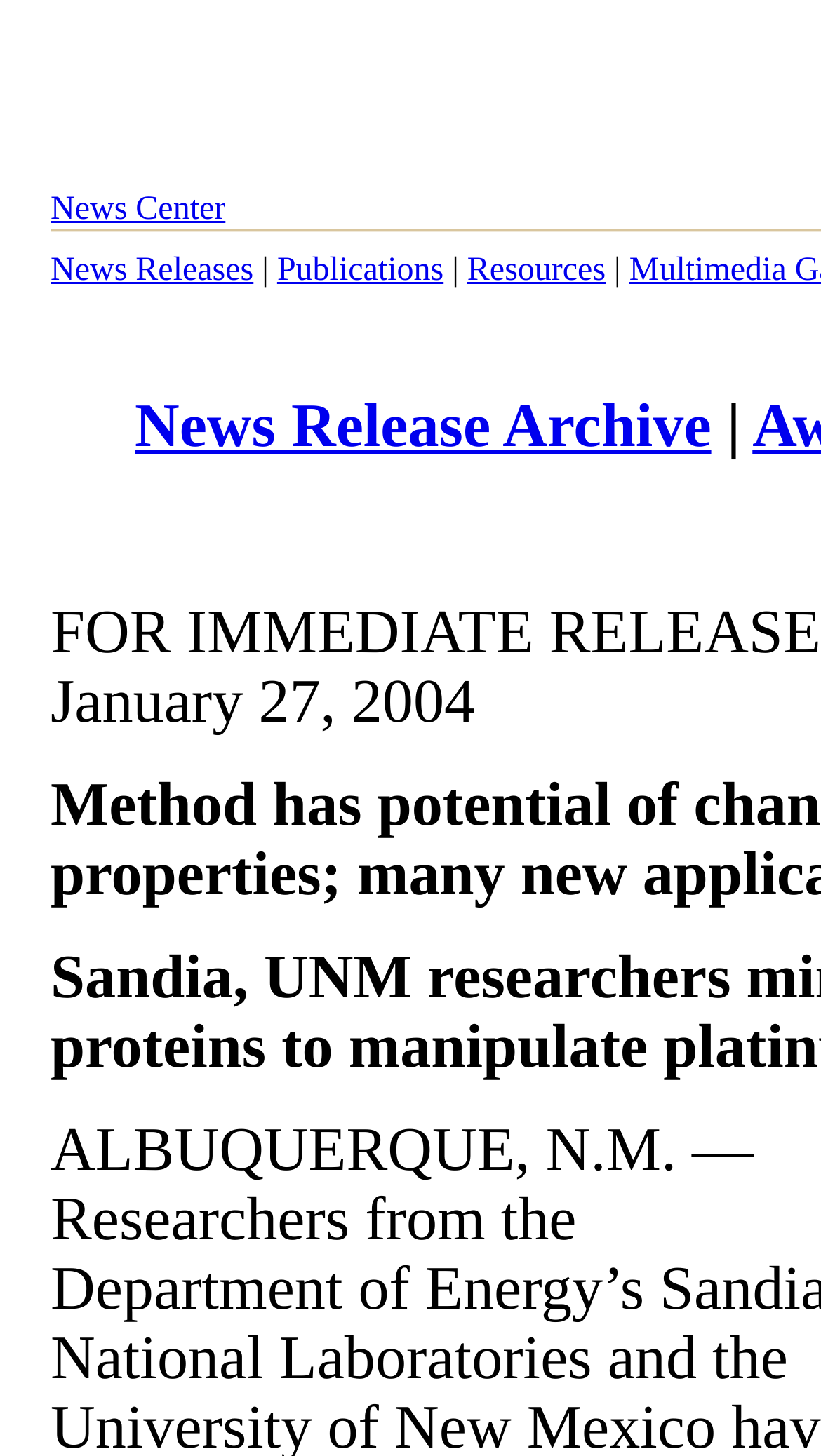Give a concise answer using only one word or phrase for this question:
Is there a search bar on the webpage?

No